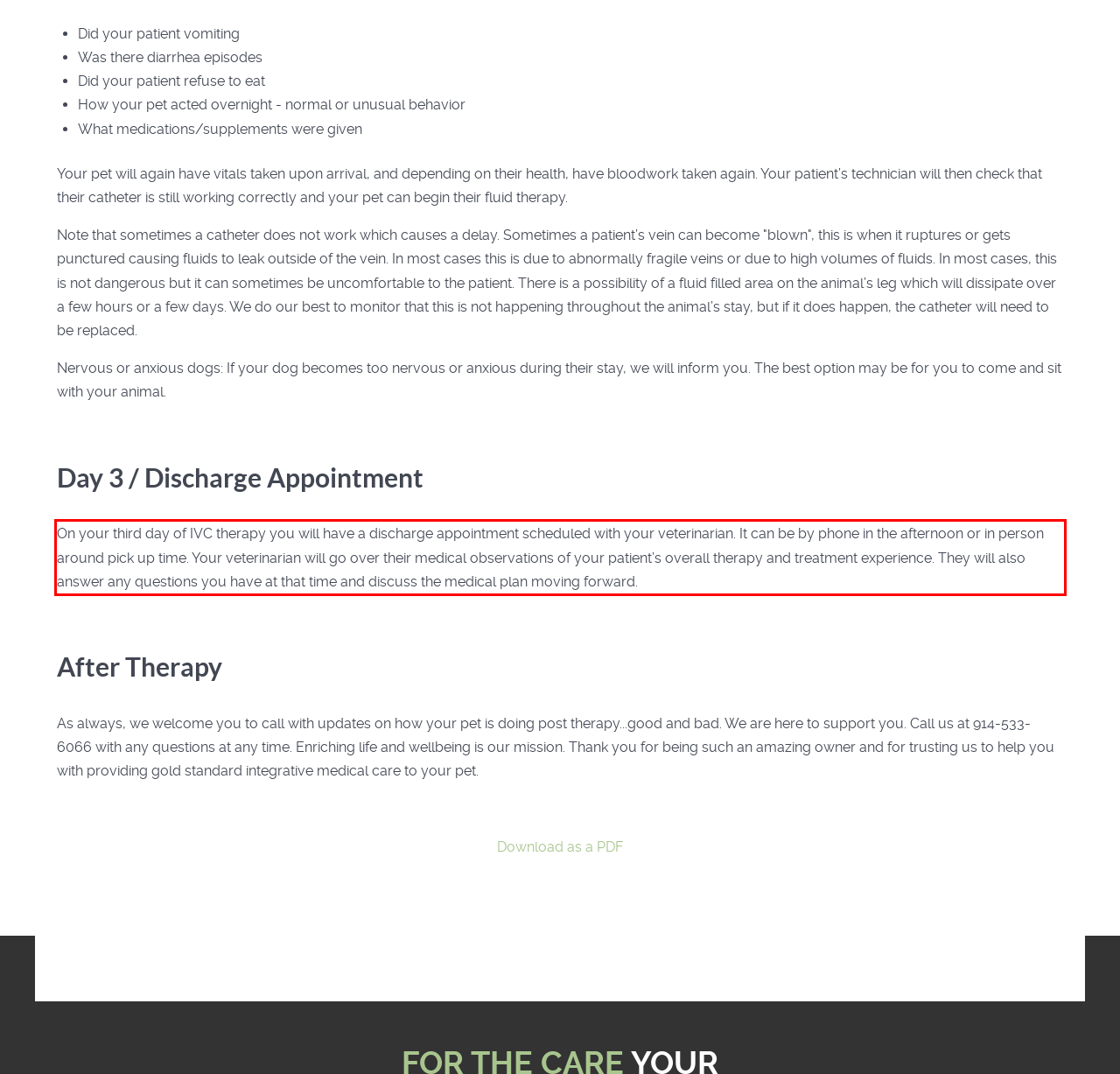Please identify and extract the text content from the UI element encased in a red bounding box on the provided webpage screenshot.

On your third day of IVC therapy you will have a discharge appointment scheduled with your veterinarian. It can be by phone in the afternoon or in person around pick up time. Your veterinarian will go over their medical observations of your patient’s overall therapy and treatment experience. They will also answer any questions you have at that time and discuss the medical plan moving forward.